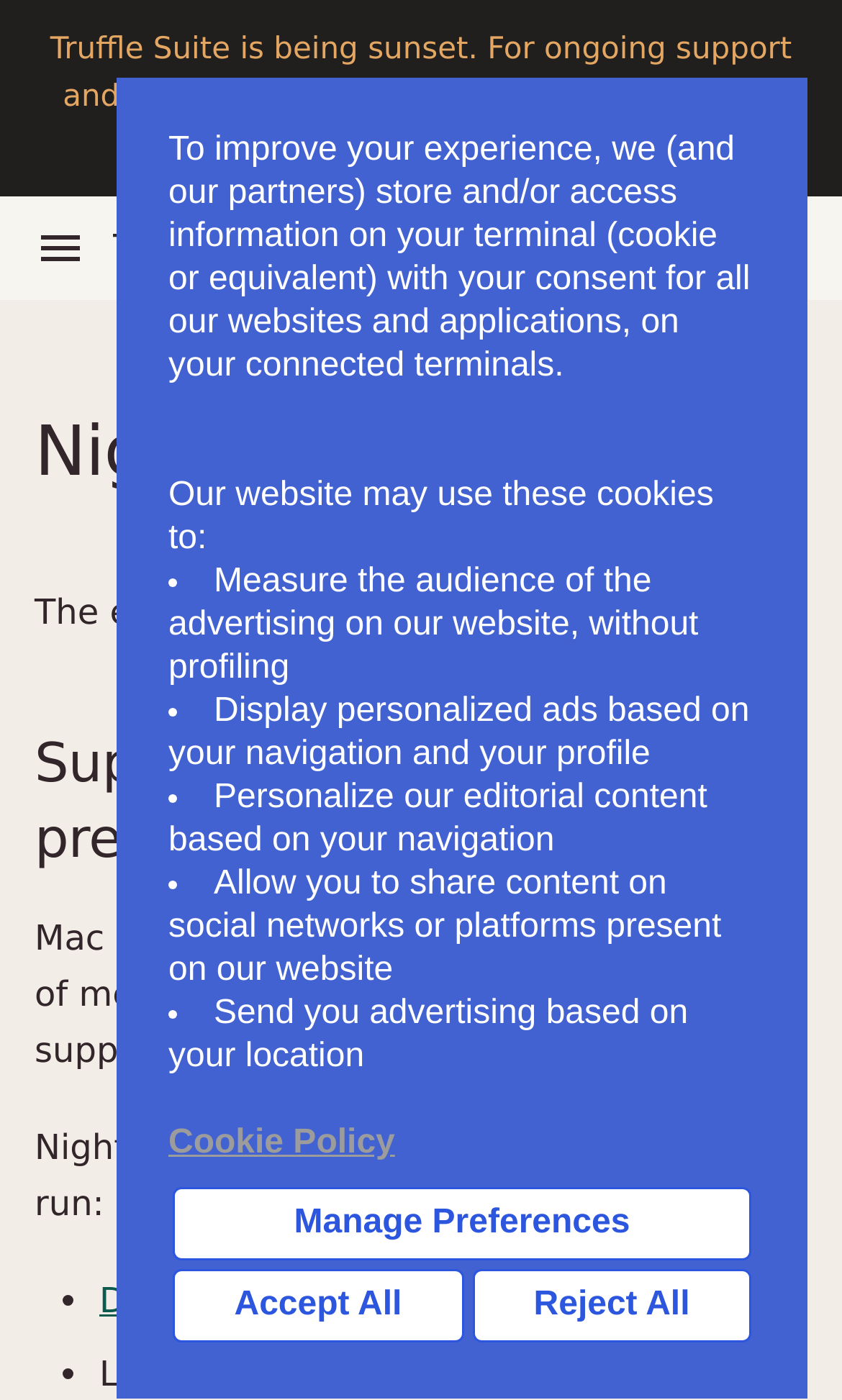What is the purpose of the Nightfall Truffle Box?
Please give a detailed answer to the question using the information shown in the image.

The purpose of the Nightfall Truffle Box can be inferred from the text on the webpage, which states 'The easiest way to get started on Nightfall'.